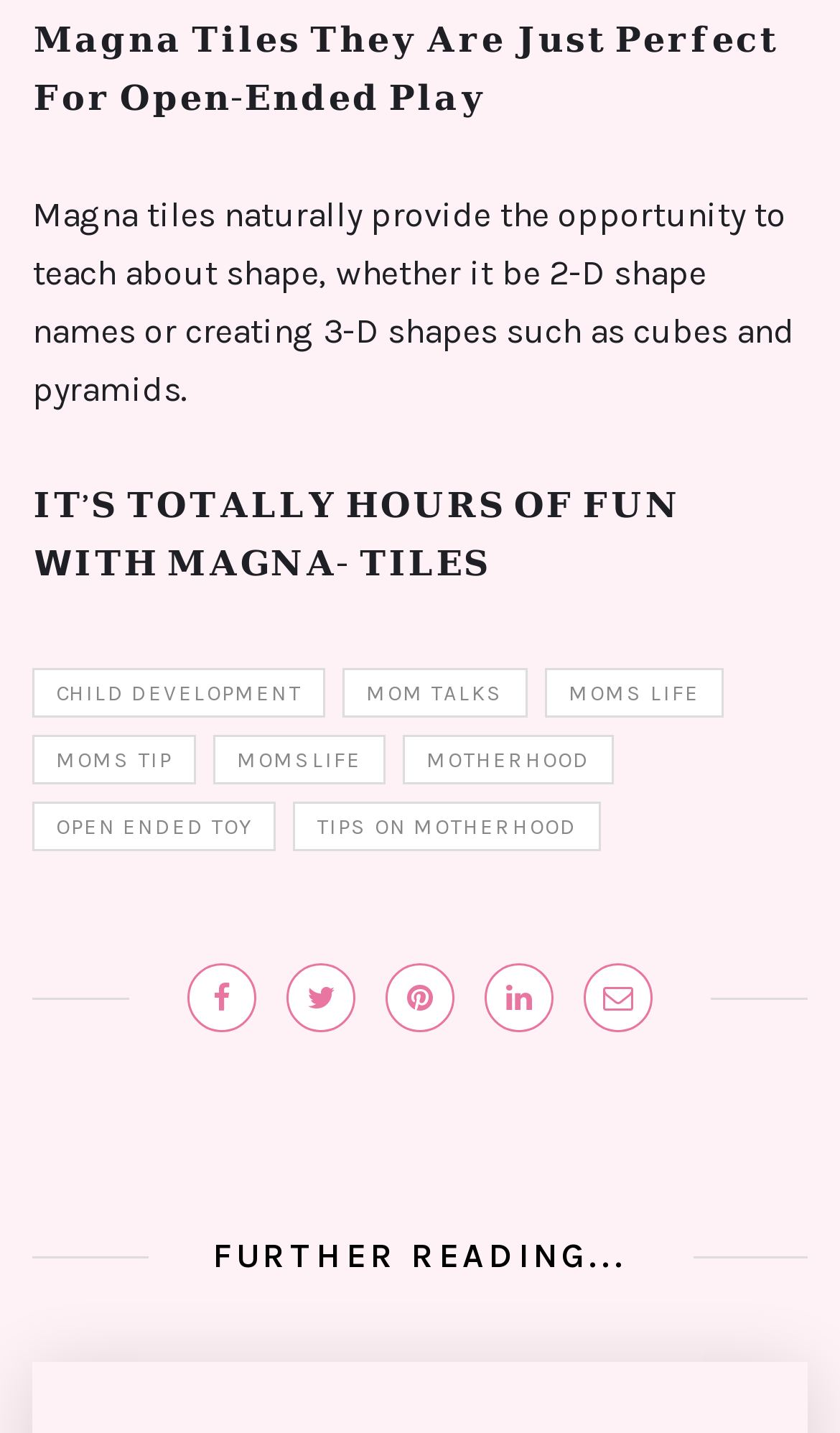Please find the bounding box coordinates of the element that must be clicked to perform the given instruction: "Click on the heart icon". The coordinates should be four float numbers from 0 to 1, i.e., [left, top, right, bottom].

[0.223, 0.672, 0.305, 0.72]